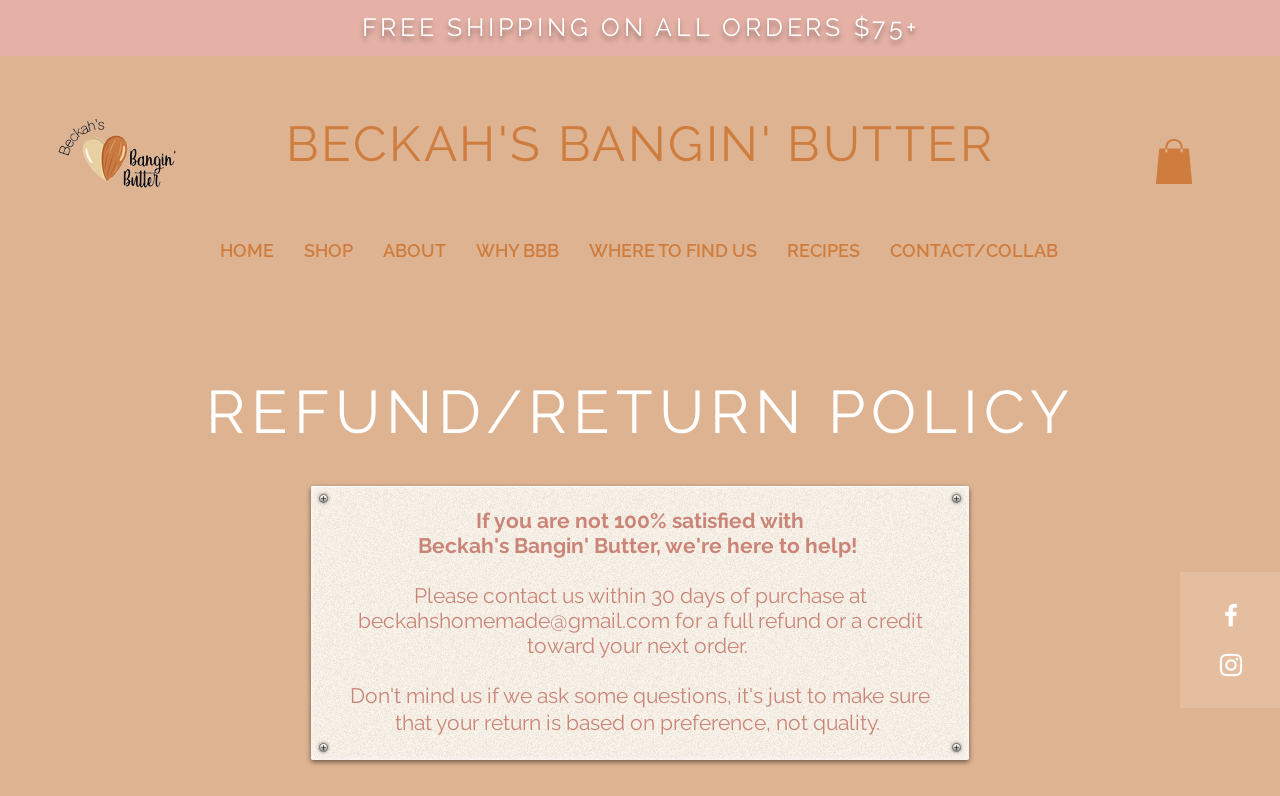Specify the bounding box coordinates of the region I need to click to perform the following instruction: "Open the 'Hair Menu Toggle'". The coordinates must be four float numbers in the range of 0 to 1, i.e., [left, top, right, bottom].

None